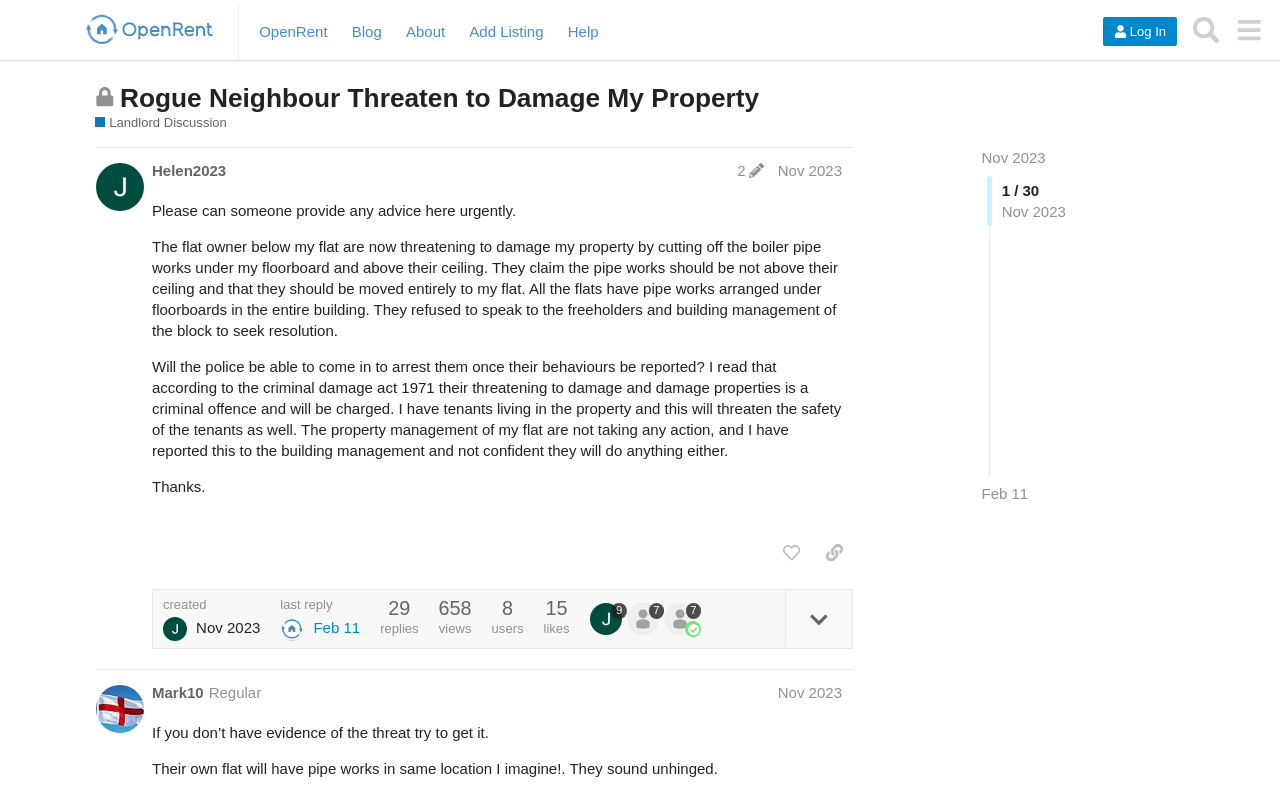From the webpage screenshot, identify the region described by last reply Feb 11. Provide the bounding box coordinates as (top-left x, top-left y, bottom-right x, bottom-right y), with each value being a floating point number between 0 and 1.

[0.219, 0.739, 0.281, 0.793]